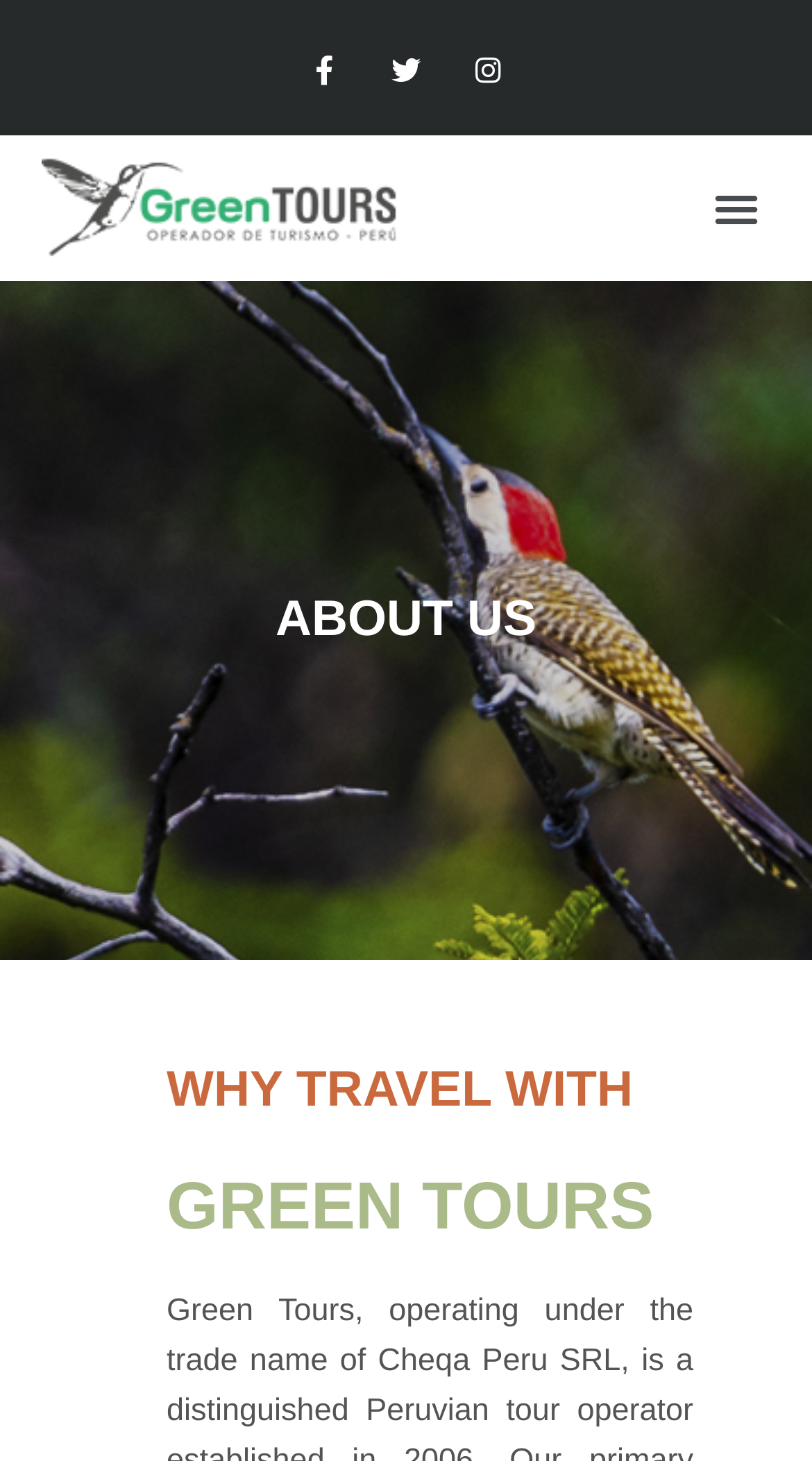Using the information shown in the image, answer the question with as much detail as possible: What is the purpose of the button at the top right corner?

I found a button at the top right corner with a bounding box coordinate of [0.864, 0.119, 0.949, 0.166]. The button is labeled as 'Menu Toggle', which suggests that it is used to toggle the menu on and off.